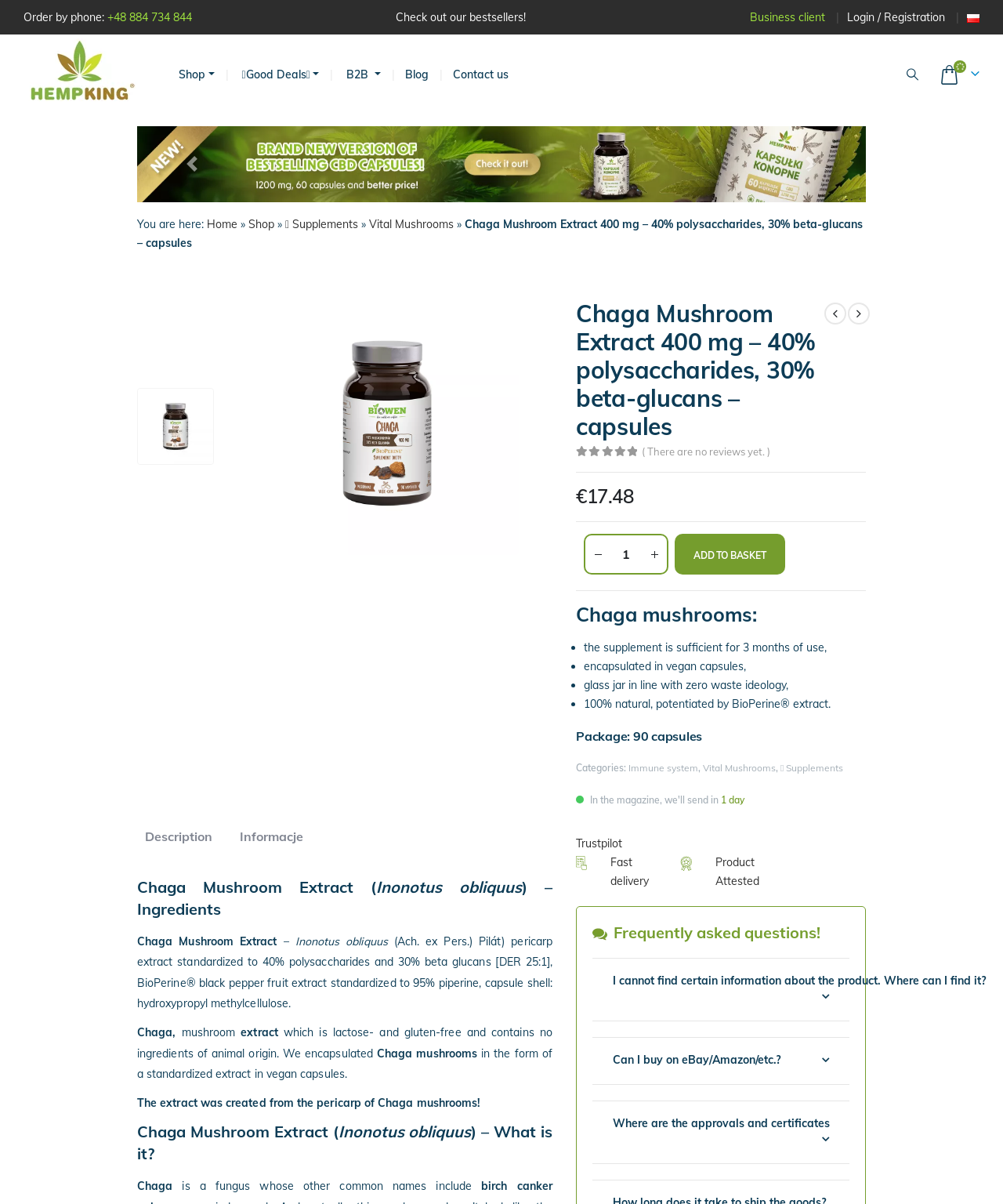Please find the bounding box coordinates in the format (top-left x, top-left y, bottom-right x, bottom-right y) for the given element description. Ensure the coordinates are floating point numbers between 0 and 1. Description: Add to basket

[0.673, 0.444, 0.783, 0.477]